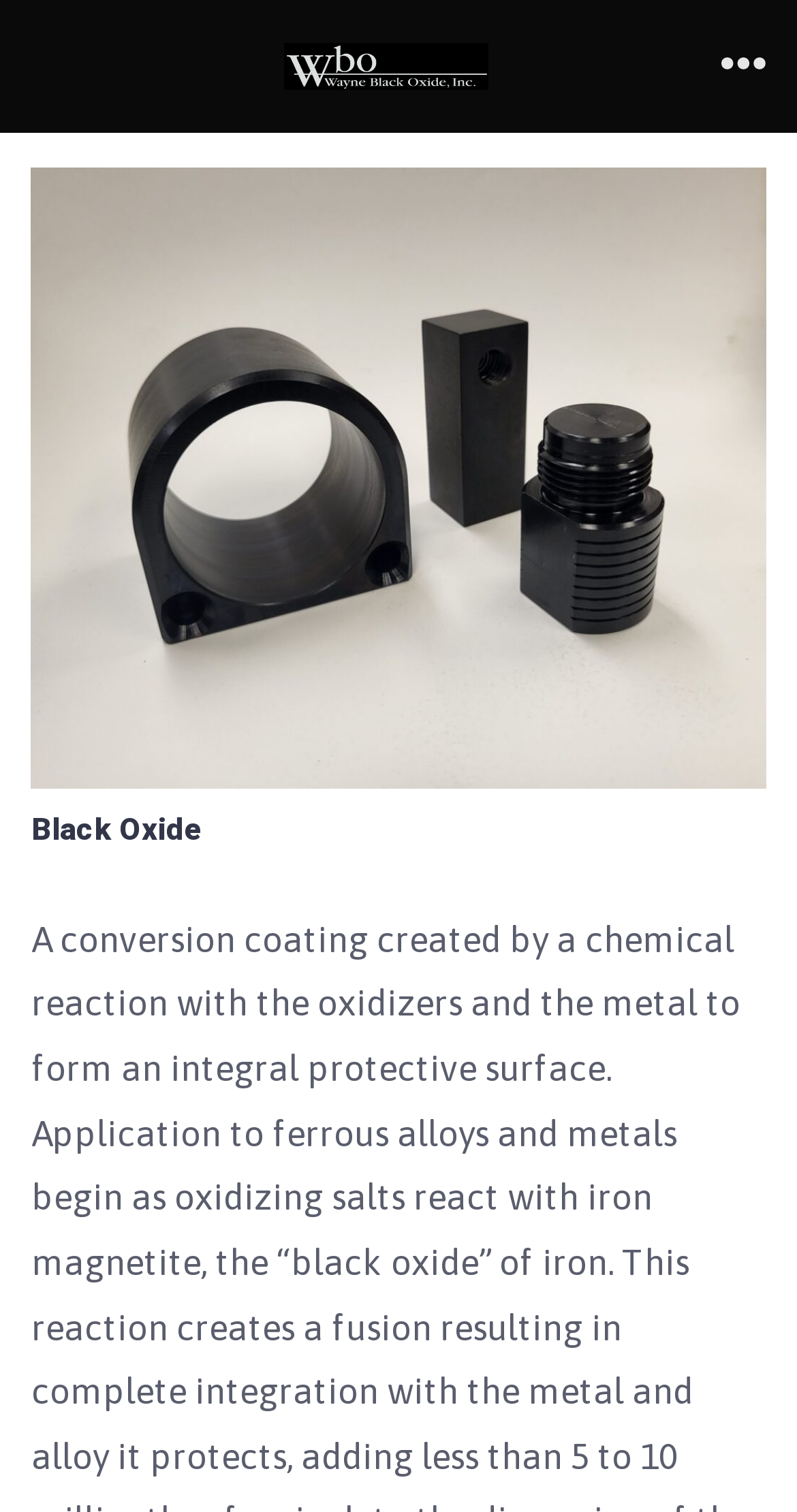Is the navigation menu expanded?
Please provide a comprehensive answer based on the contents of the image.

The button element with the text 'Menu' has an attribute 'expanded' set to 'False', indicating that the navigation menu is not currently expanded.